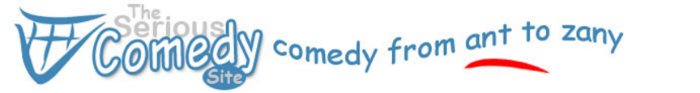What is the focus of the website? Observe the screenshot and provide a one-word or short phrase answer.

humor